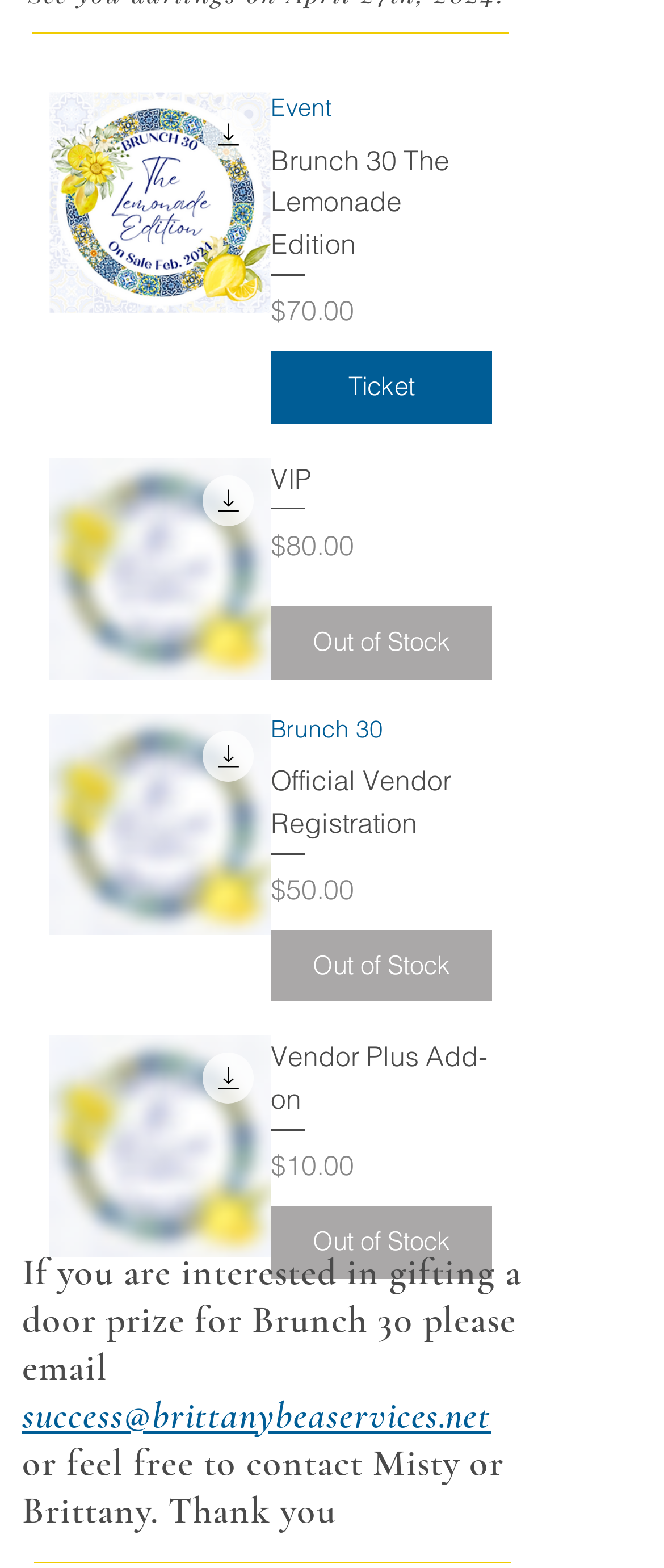Could you specify the bounding box coordinates for the clickable section to complete the following instruction: "View Brunch 30 The Lemonade Edition details"?

[0.408, 0.059, 0.741, 0.211]